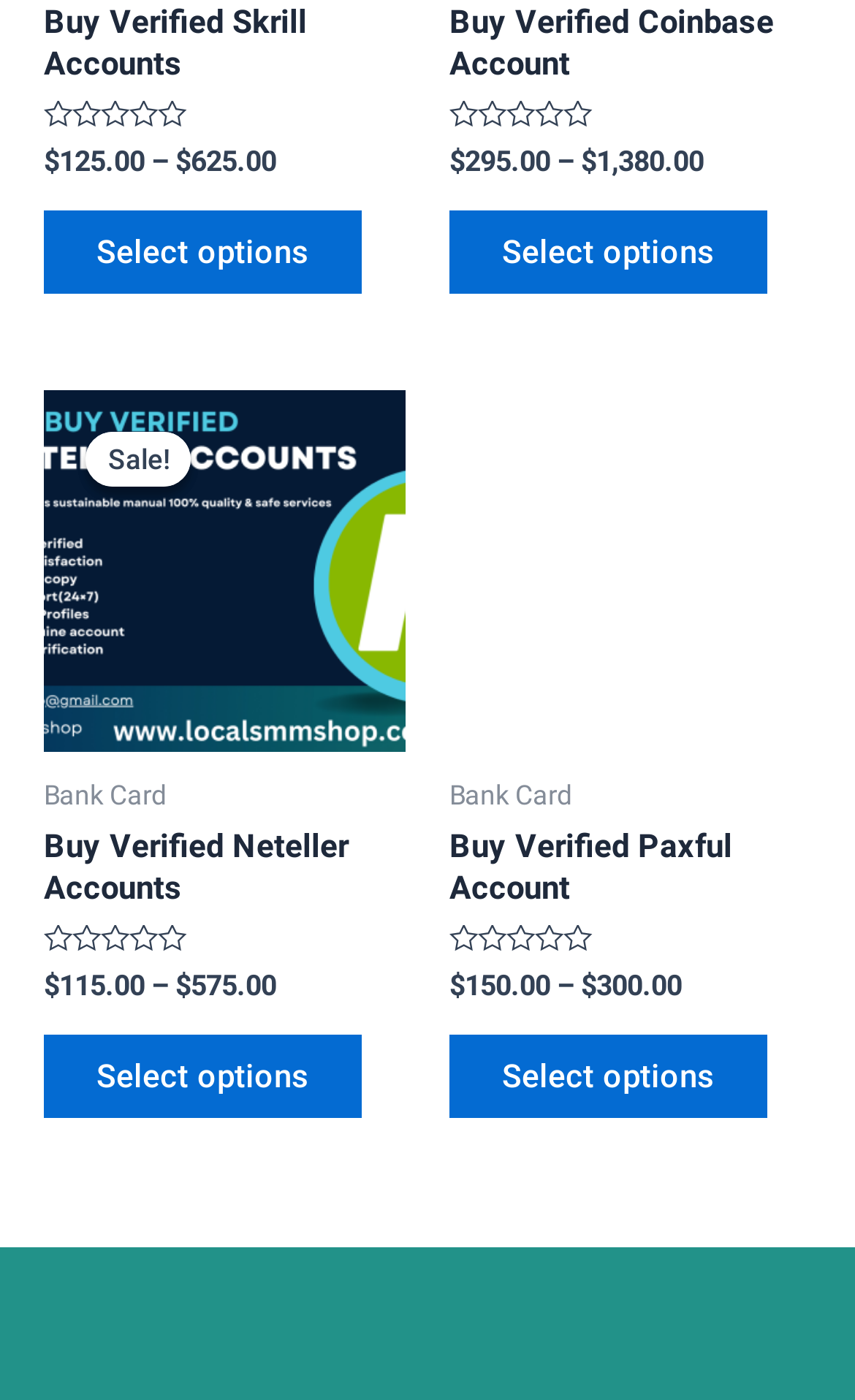Please identify the bounding box coordinates of the element that needs to be clicked to execute the following command: "Select options for Buy Verified Skrill Accounts". Provide the bounding box using four float numbers between 0 and 1, formatted as [left, top, right, bottom].

[0.051, 0.15, 0.423, 0.21]